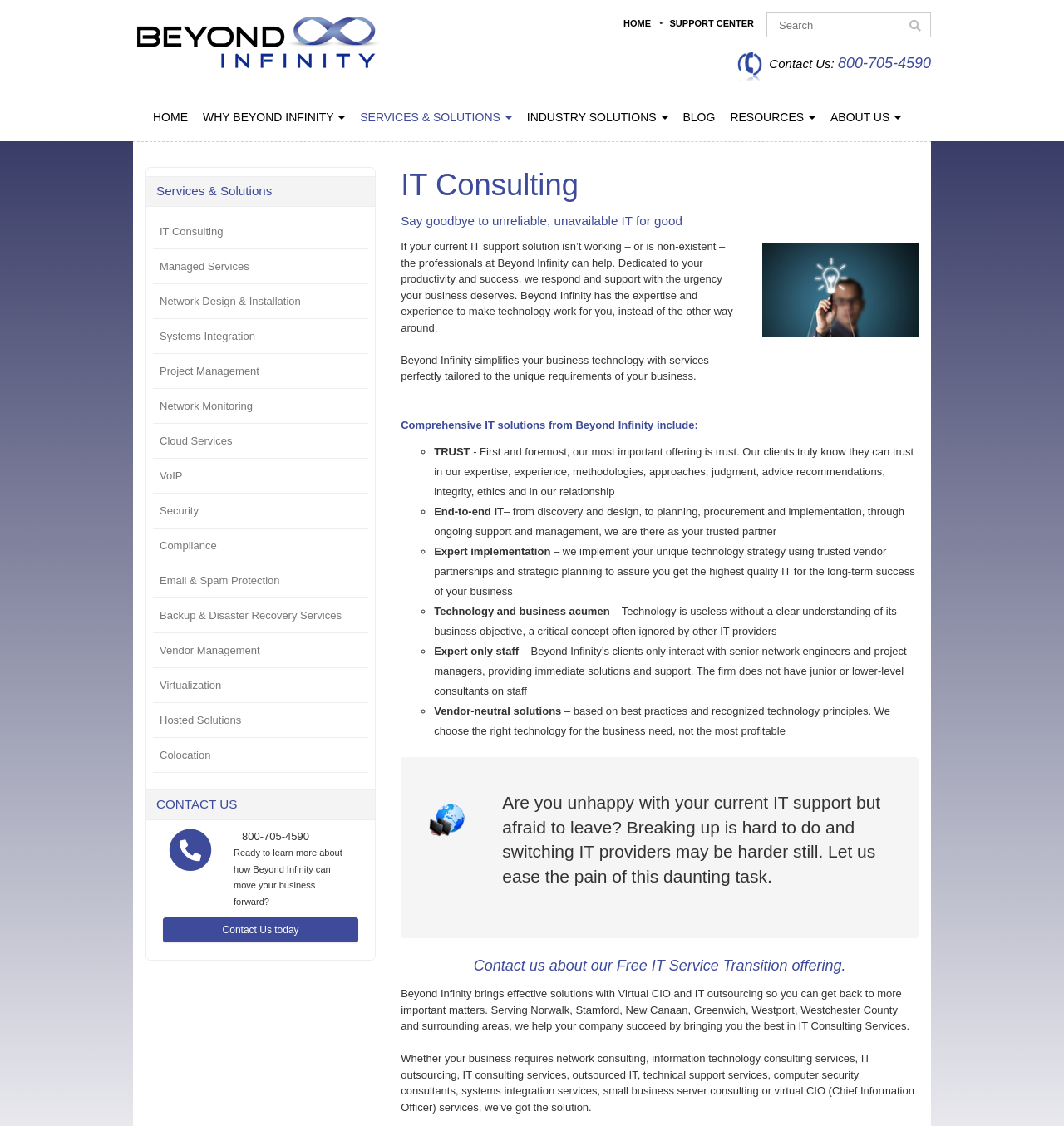Return the bounding box coordinates of the UI element that corresponds to this description: "Services & Solutions". The coordinates must be given as four float numbers in the range of 0 and 1, [left, top, right, bottom].

[0.331, 0.089, 0.488, 0.119]